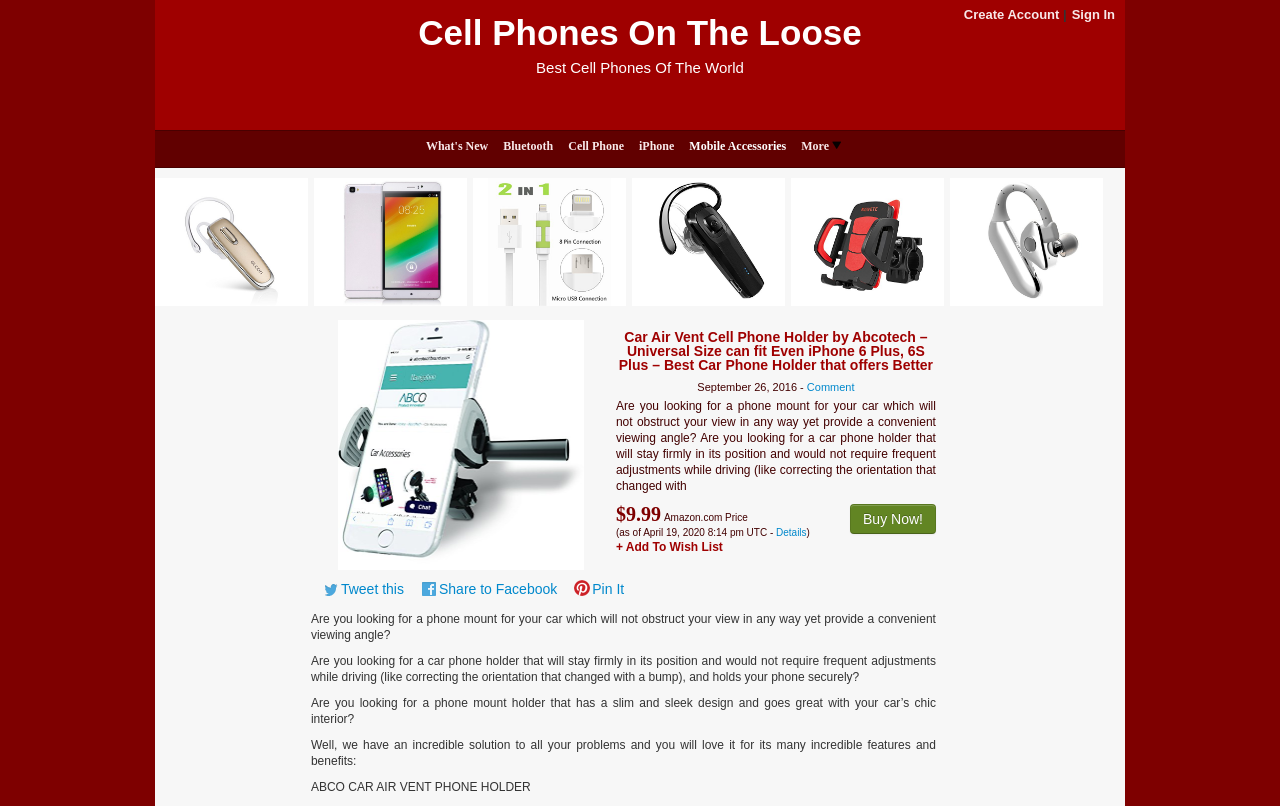What is the price of the product?
Answer the question using a single word or phrase, according to the image.

$9.99